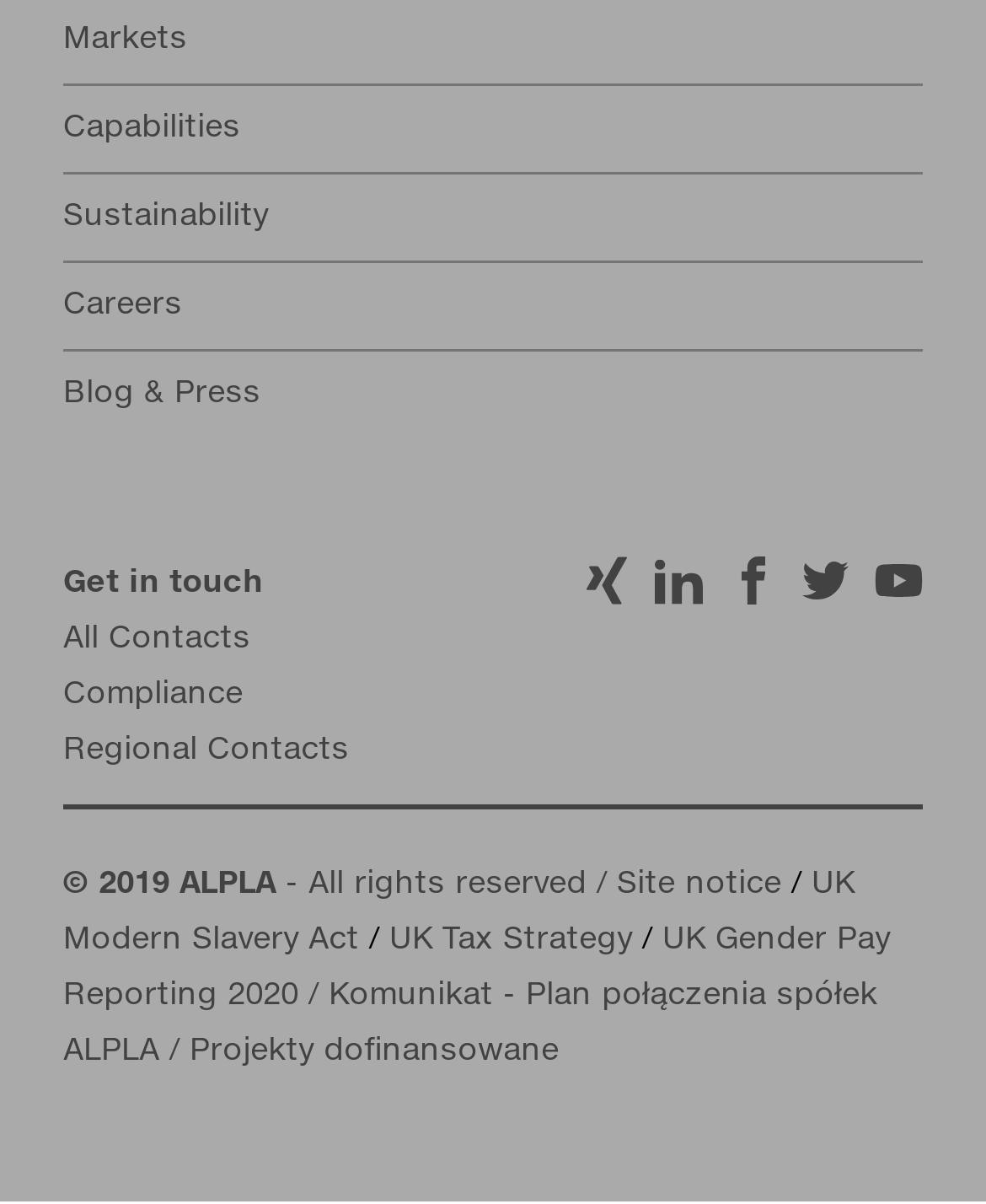Locate the bounding box of the user interface element based on this description: "All Contacts".

[0.064, 0.519, 0.254, 0.544]